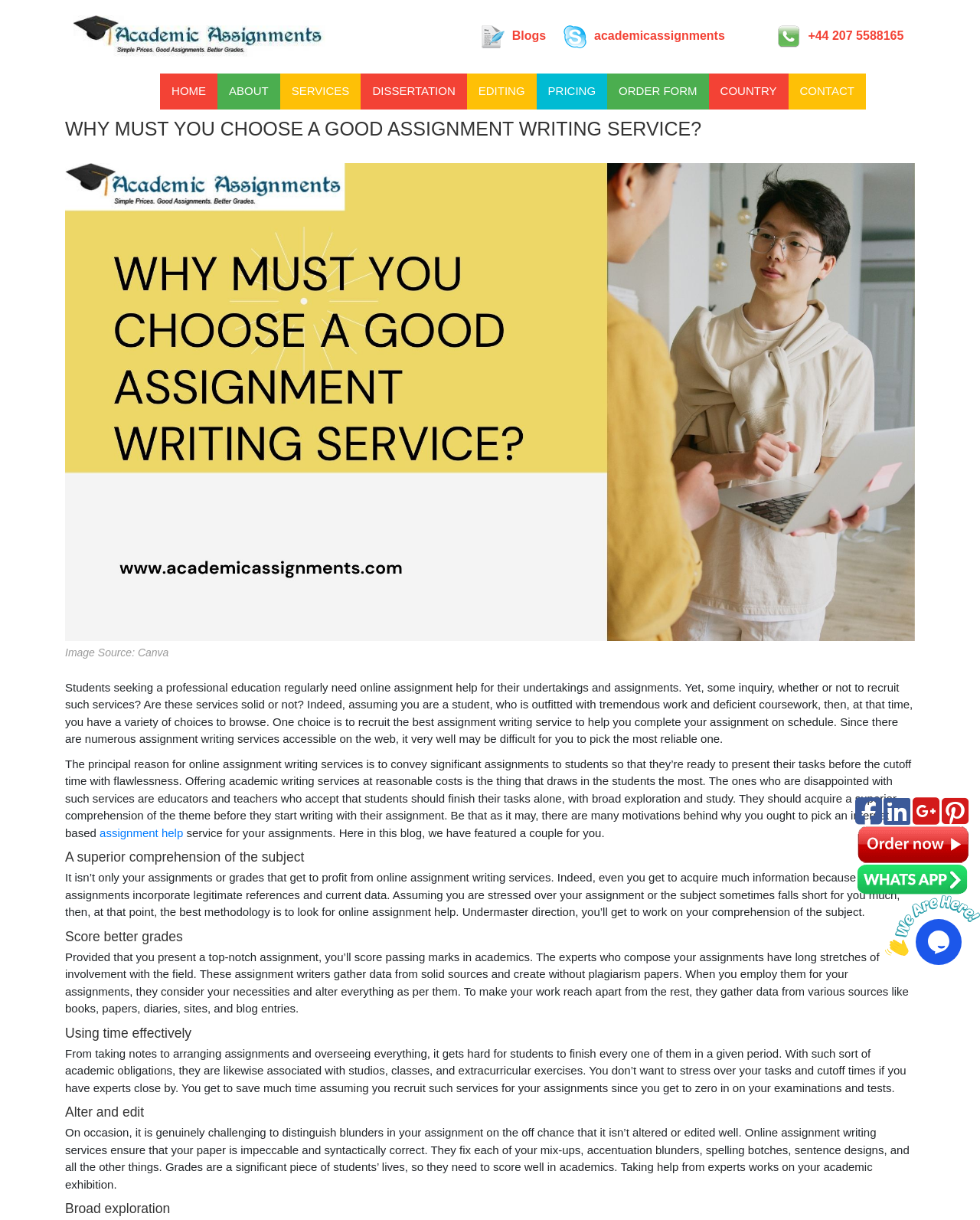Your task is to find and give the main heading text of the webpage.

WHY MUST YOU CHOOSE A GOOD ASSIGNMENT WRITING SERVICE?